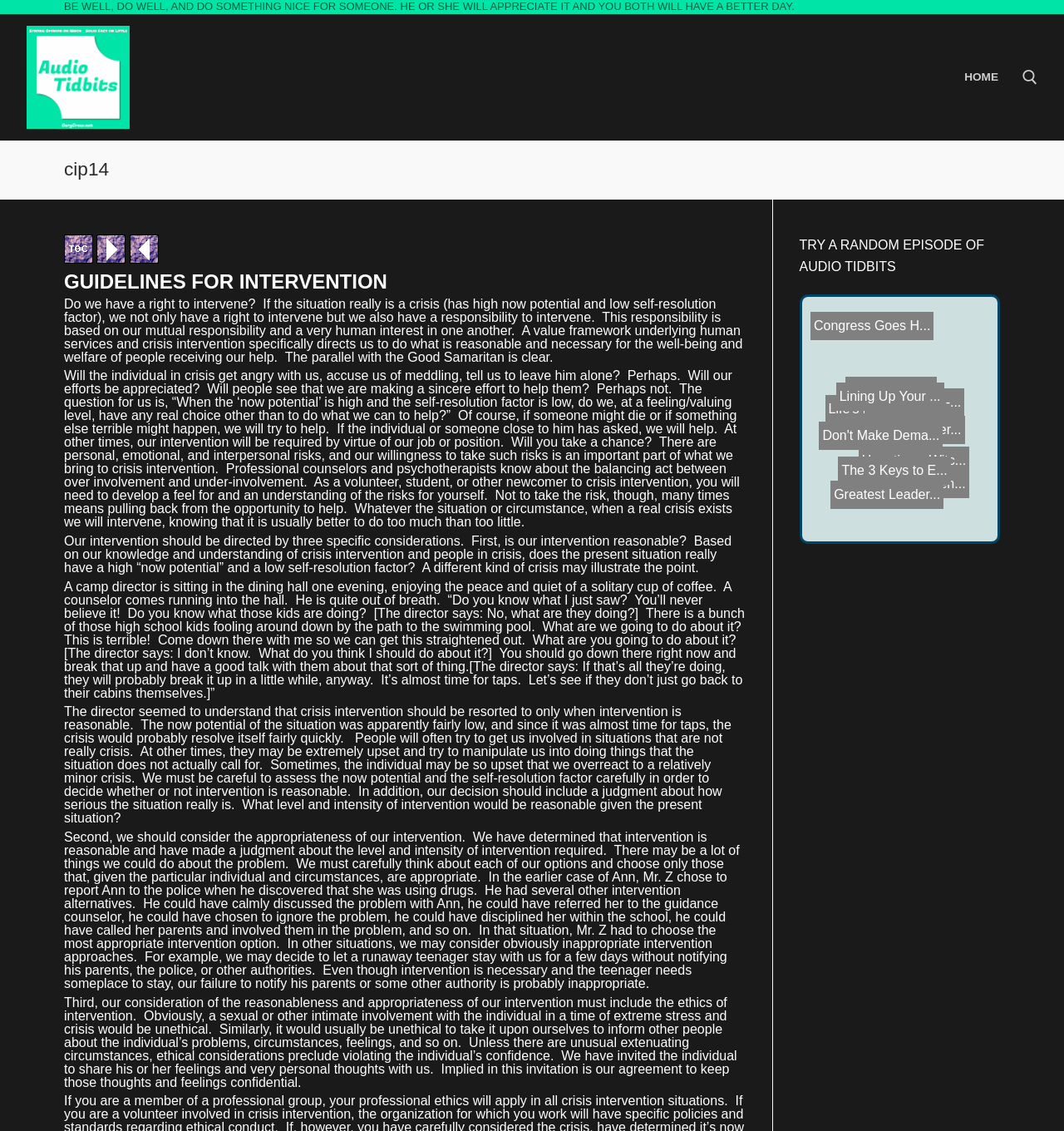How many episodes of 'Audio Tidbits' are displayed on the webpage?
Can you offer a detailed and complete answer to this question?

By counting the number of links under the 'TRY A RANDOM EPISODE OF AUDIO TIDBITS' heading, I found that 11 episodes of 'Audio Tidbits' are displayed on the webpage, each with a unique title.